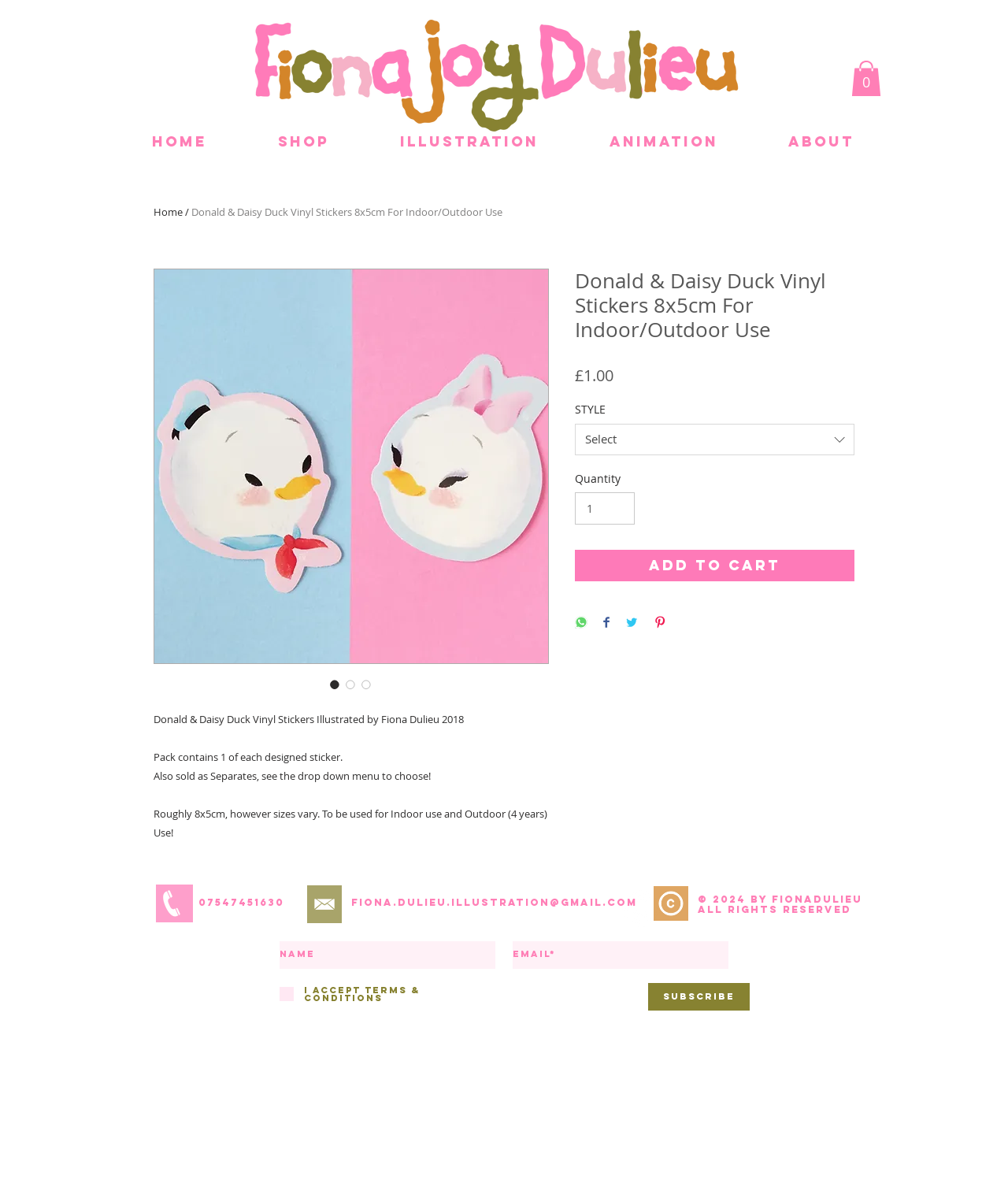Identify the bounding box coordinates for the UI element described as: "alt="Marlborough News"".

None